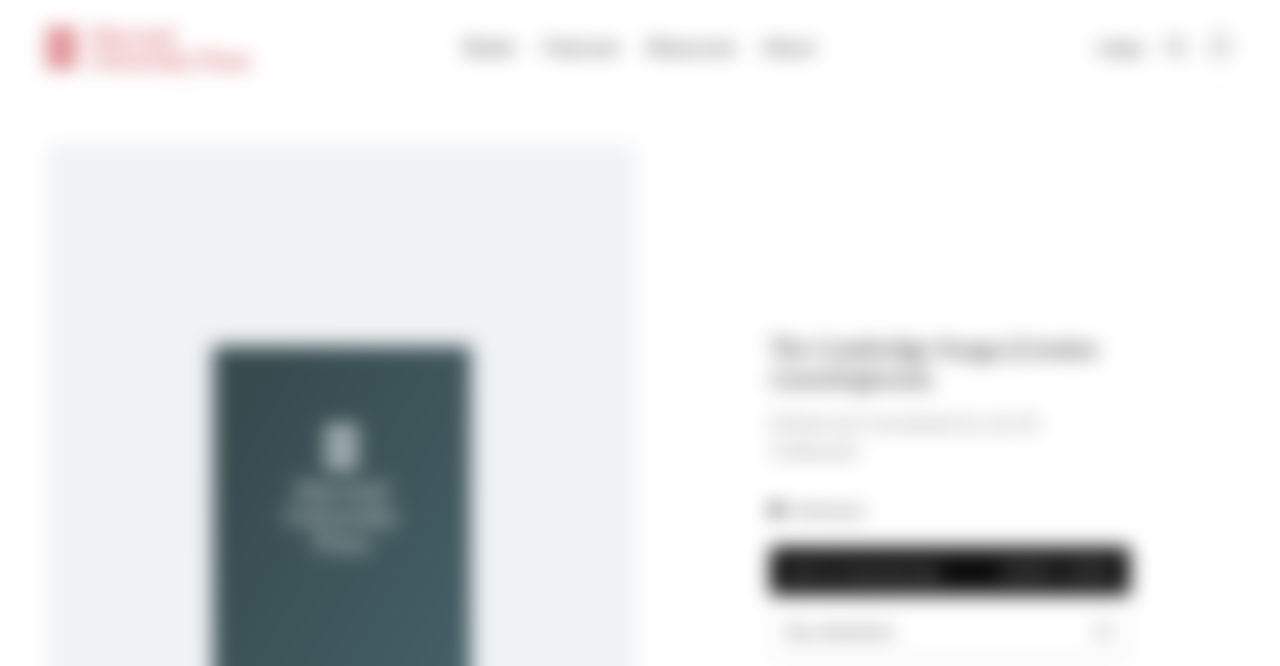Pinpoint the bounding box coordinates of the clickable element to carry out the following instruction: "Add to shopping bag."

[0.602, 0.822, 0.883, 0.894]